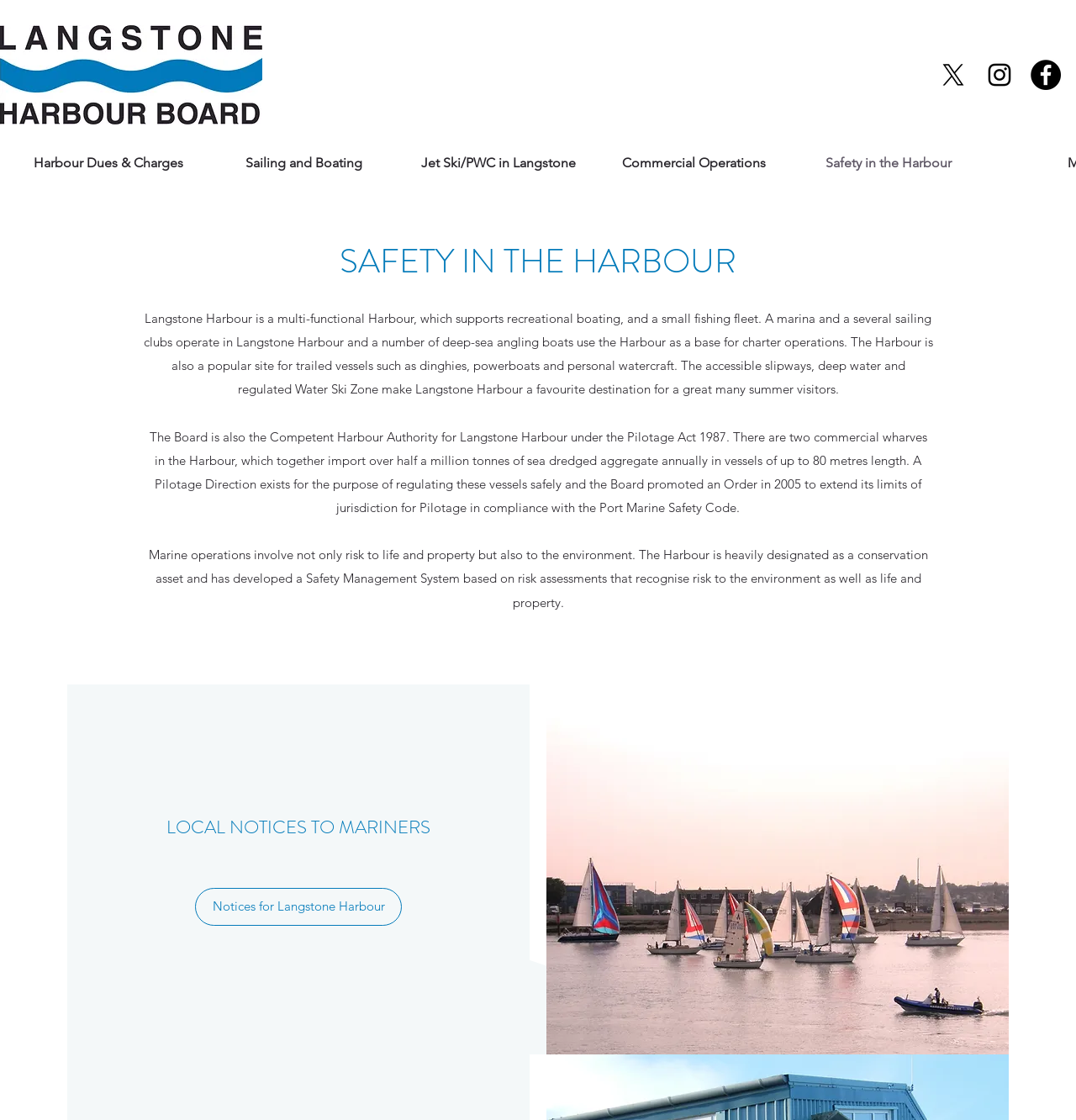What is the purpose of the Pilotage Direction?
Give a single word or phrase as your answer by examining the image.

Regulating vessels safely